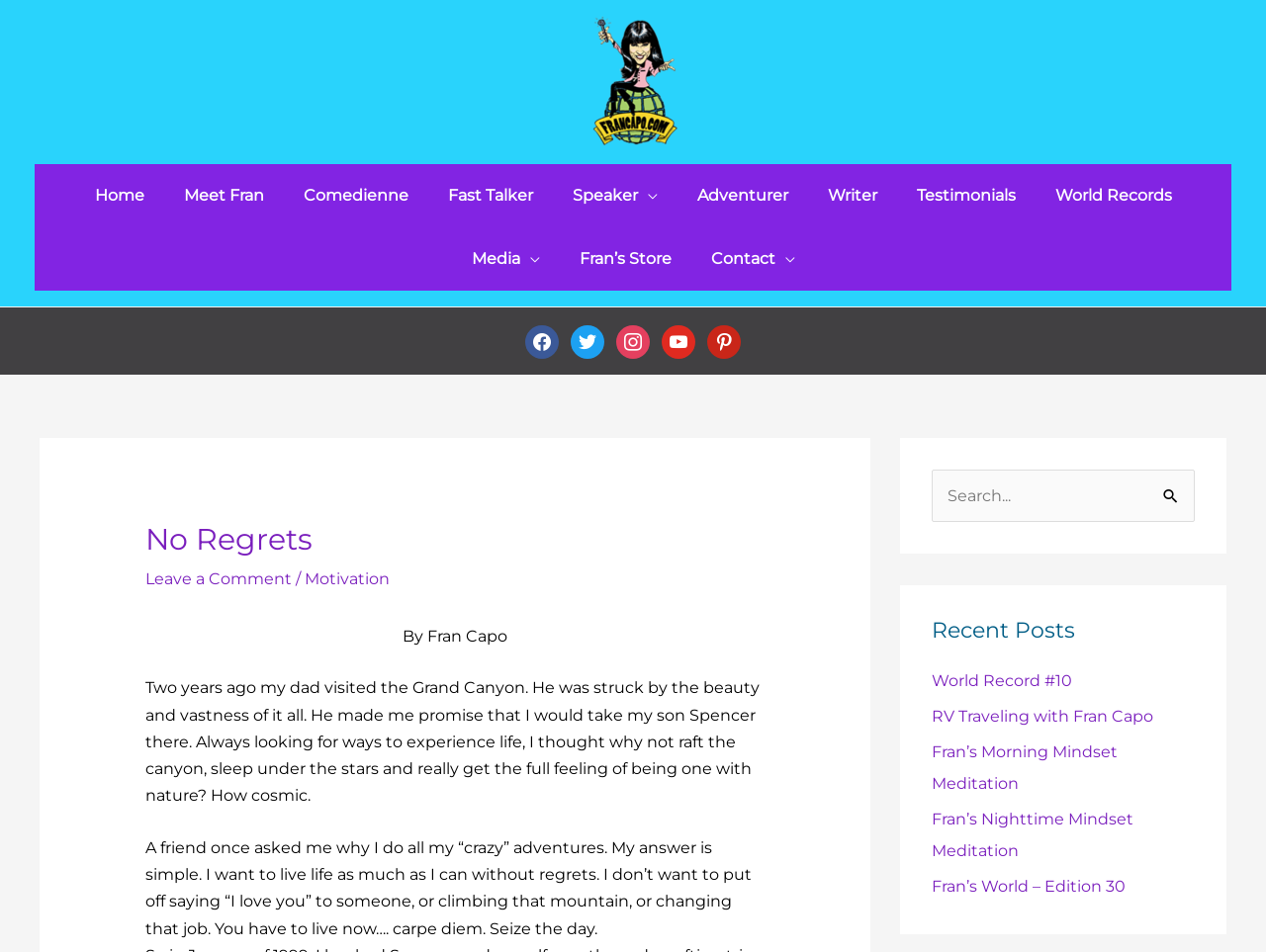Predict the bounding box coordinates for the UI element described as: "Fran’s Store". The coordinates should be four float numbers between 0 and 1, presented as [left, top, right, bottom].

[0.442, 0.239, 0.546, 0.305]